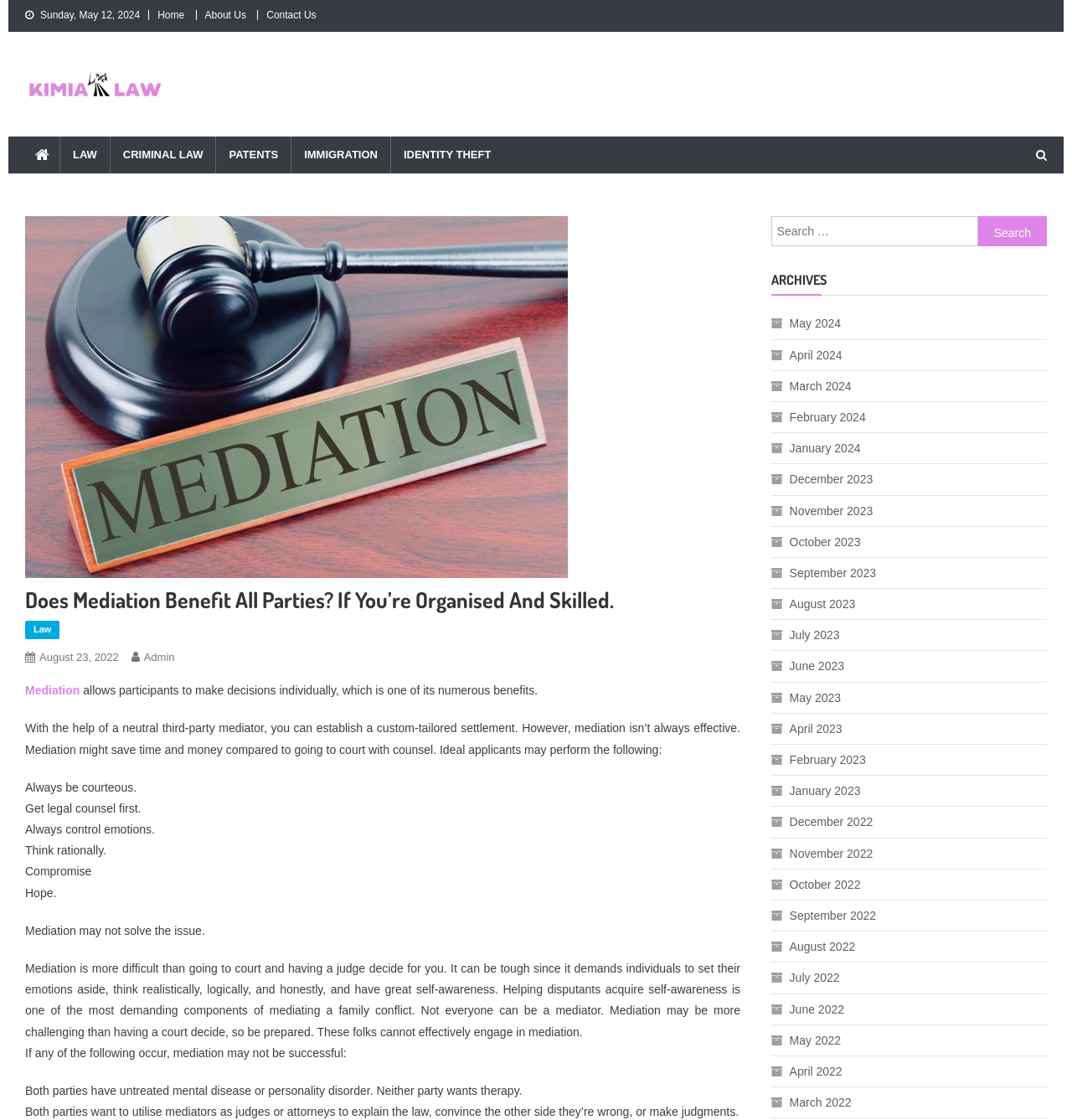What is the advice given for ideal applicants of mediation?
Please provide a detailed answer to the question.

I read the list of advice given on the webpage, which includes 'Always be courteous', 'Get legal counsel first', 'Always control emotions', 'Think rationally', 'Compromise', and 'Hope'. These are the advice given for ideal applicants of mediation.